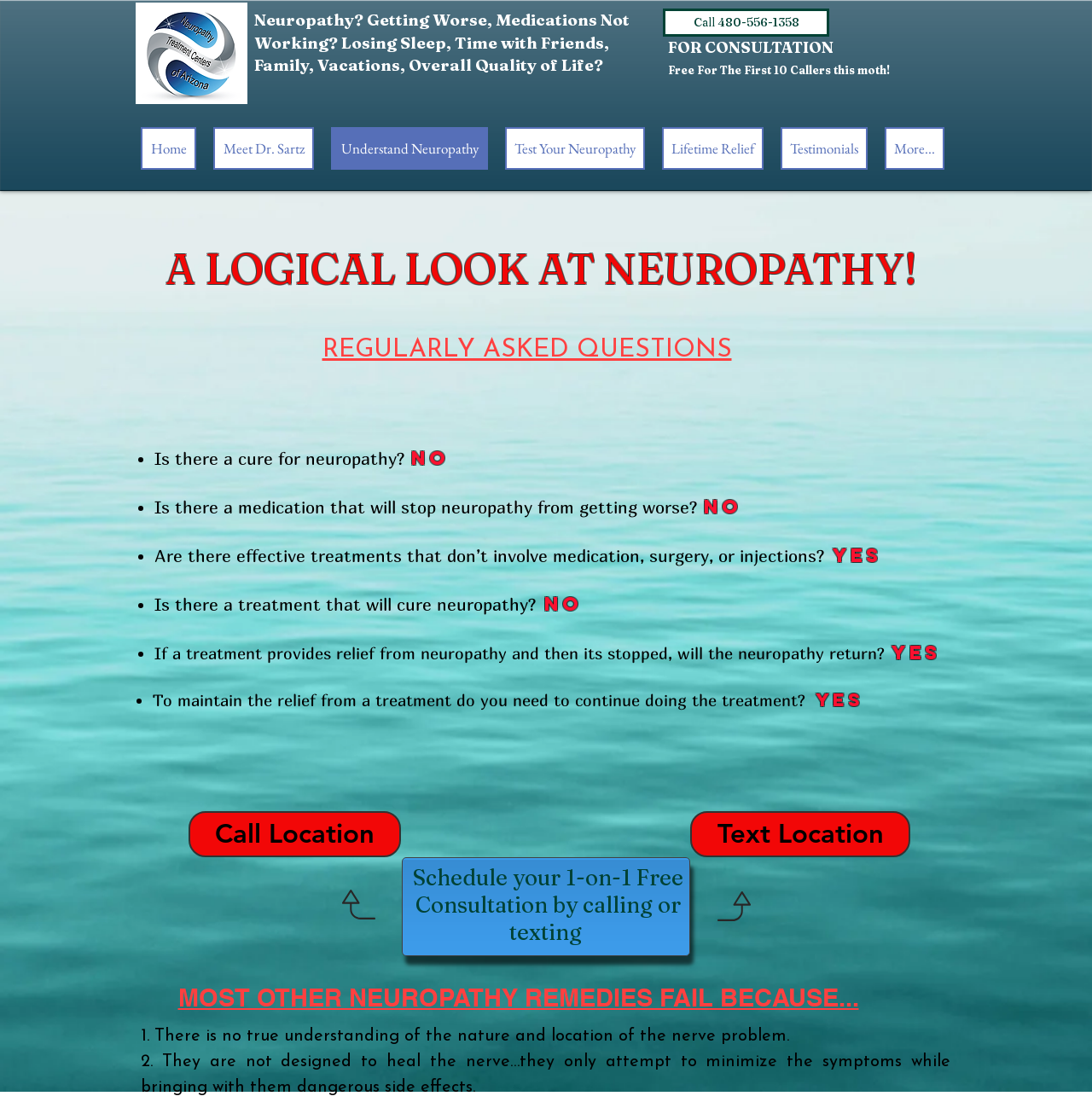Please identify the bounding box coordinates for the region that you need to click to follow this instruction: "Read about Meet Dr. Sartz".

[0.195, 0.116, 0.288, 0.154]